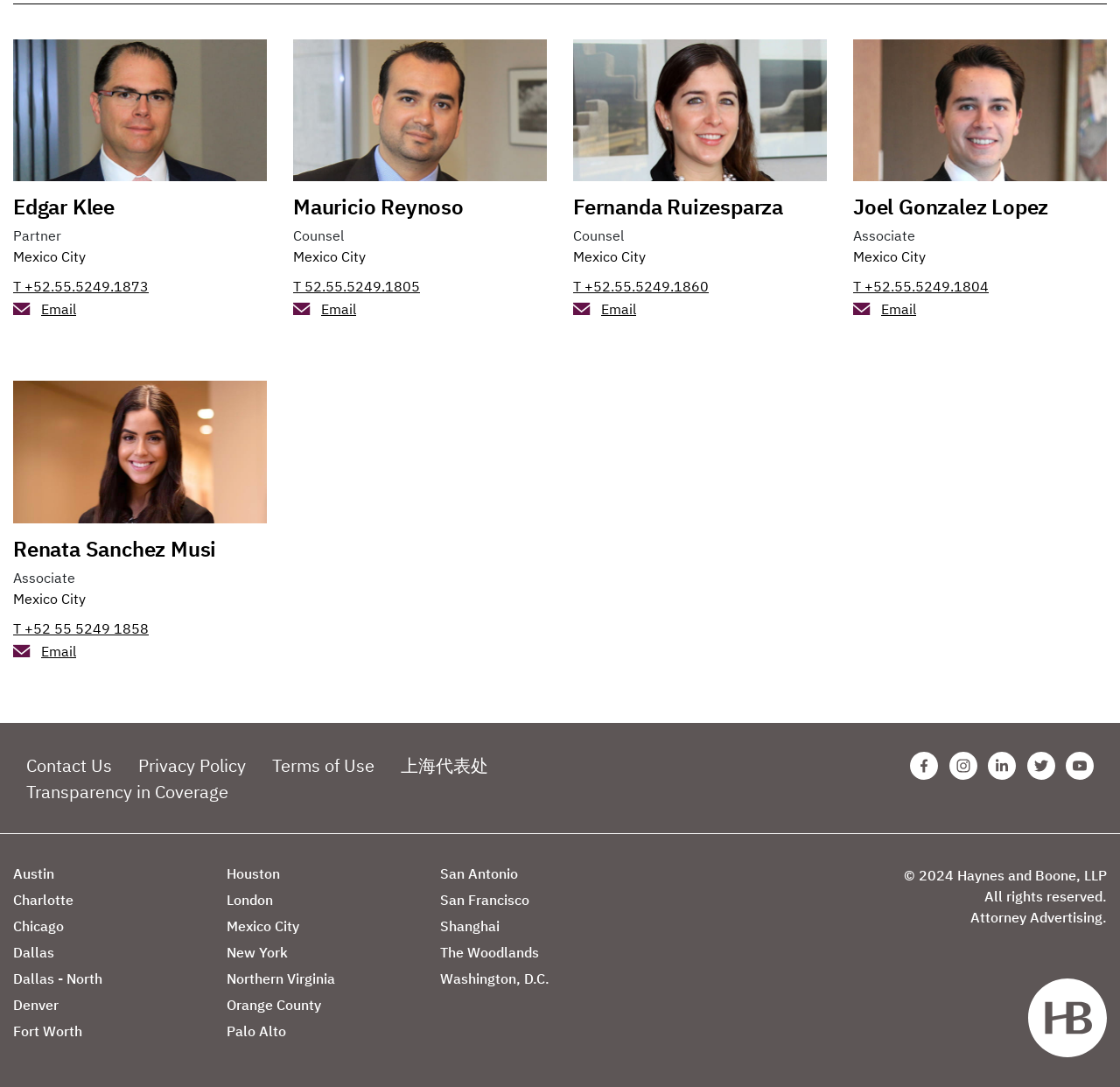Give a one-word or short phrase answer to this question: 
What is the profession of Edgar Klee?

Partner